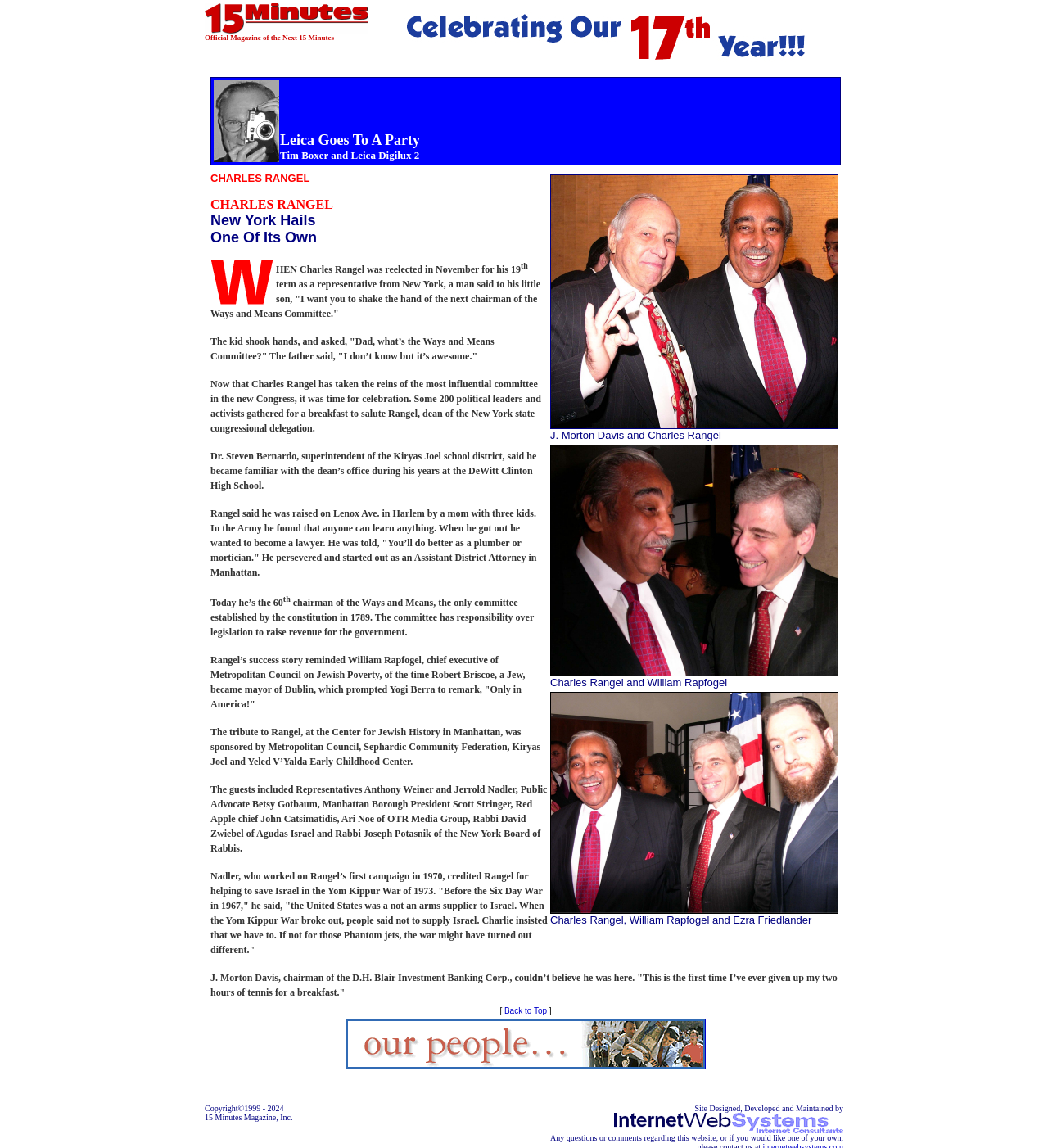Extract the bounding box coordinates of the UI element described: "Scholar@UC 2.0 is here.". Provide the coordinates in the format [left, top, right, bottom] with values ranging from 0 to 1.

None